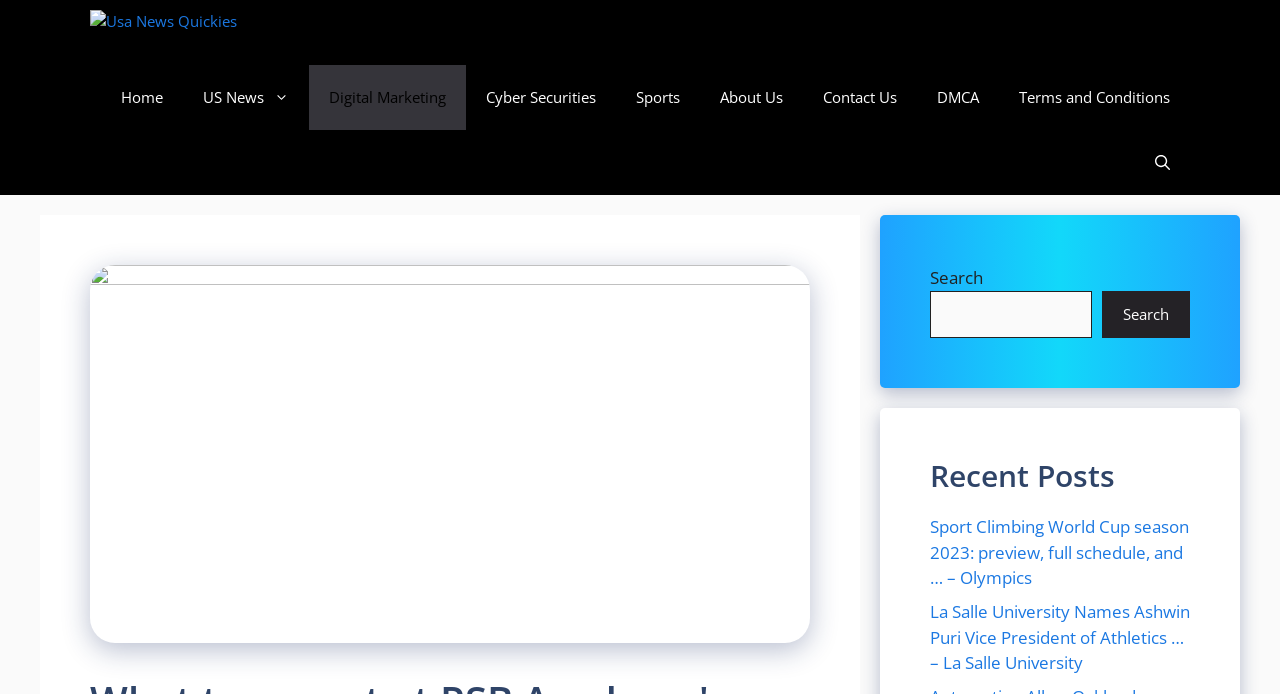What is the category of the link 'Digital Marketing'?
Answer with a single word or phrase by referring to the visual content.

US News